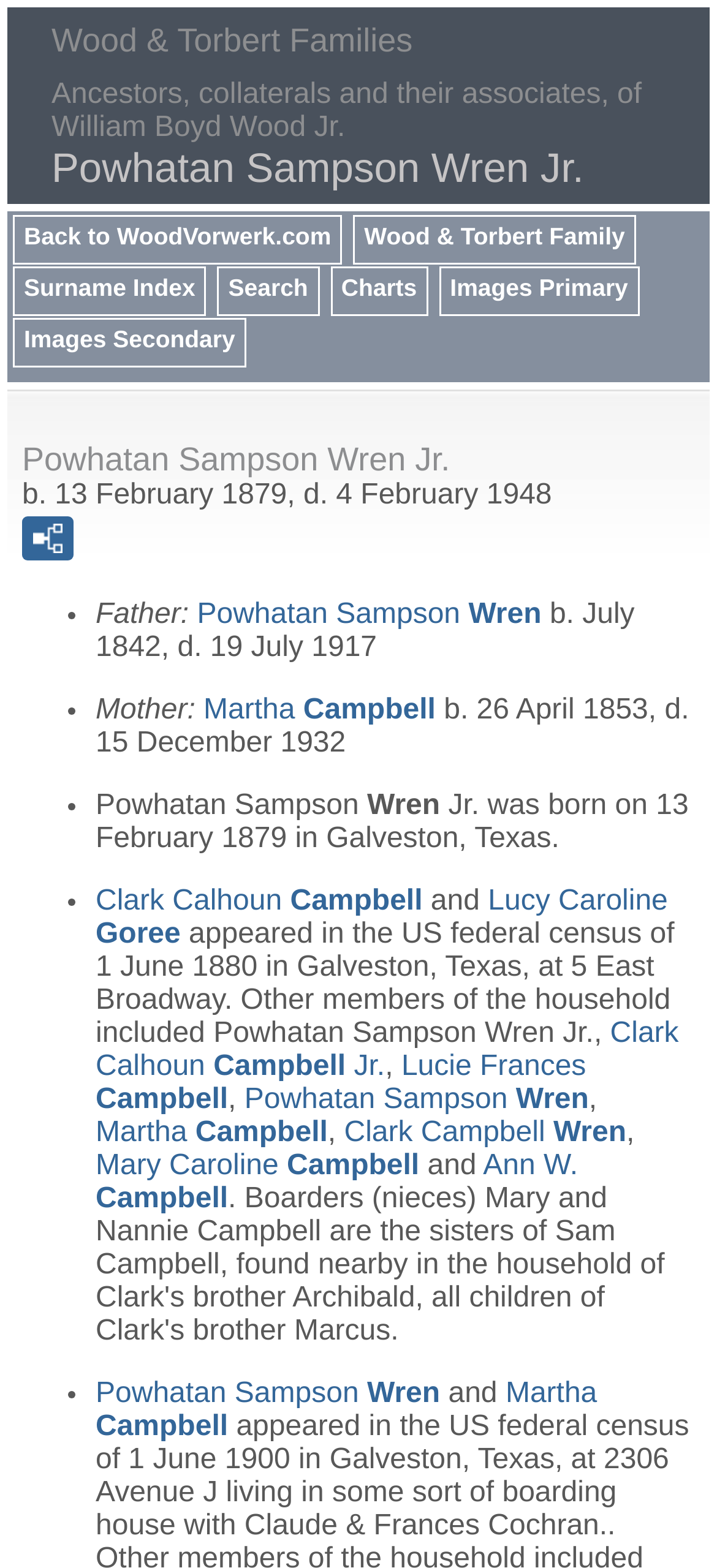Identify the bounding box coordinates for the region to click in order to carry out this instruction: "Explore images". Provide the coordinates using four float numbers between 0 and 1, formatted as [left, top, right, bottom].

[0.62, 0.171, 0.884, 0.197]